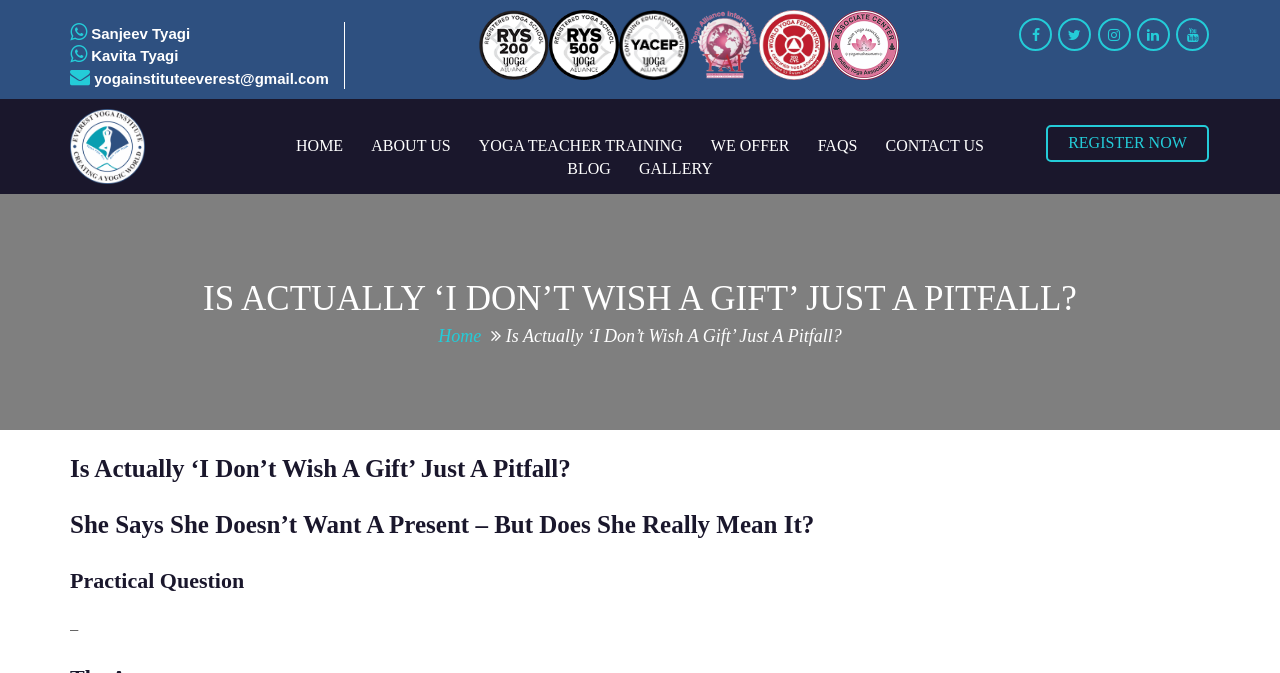Please identify the bounding box coordinates of the element's region that should be clicked to execute the following instruction: "view the 'yogainstituteeverest@gmail.com' email". The bounding box coordinates must be four float numbers between 0 and 1, i.e., [left, top, right, bottom].

[0.074, 0.104, 0.257, 0.129]